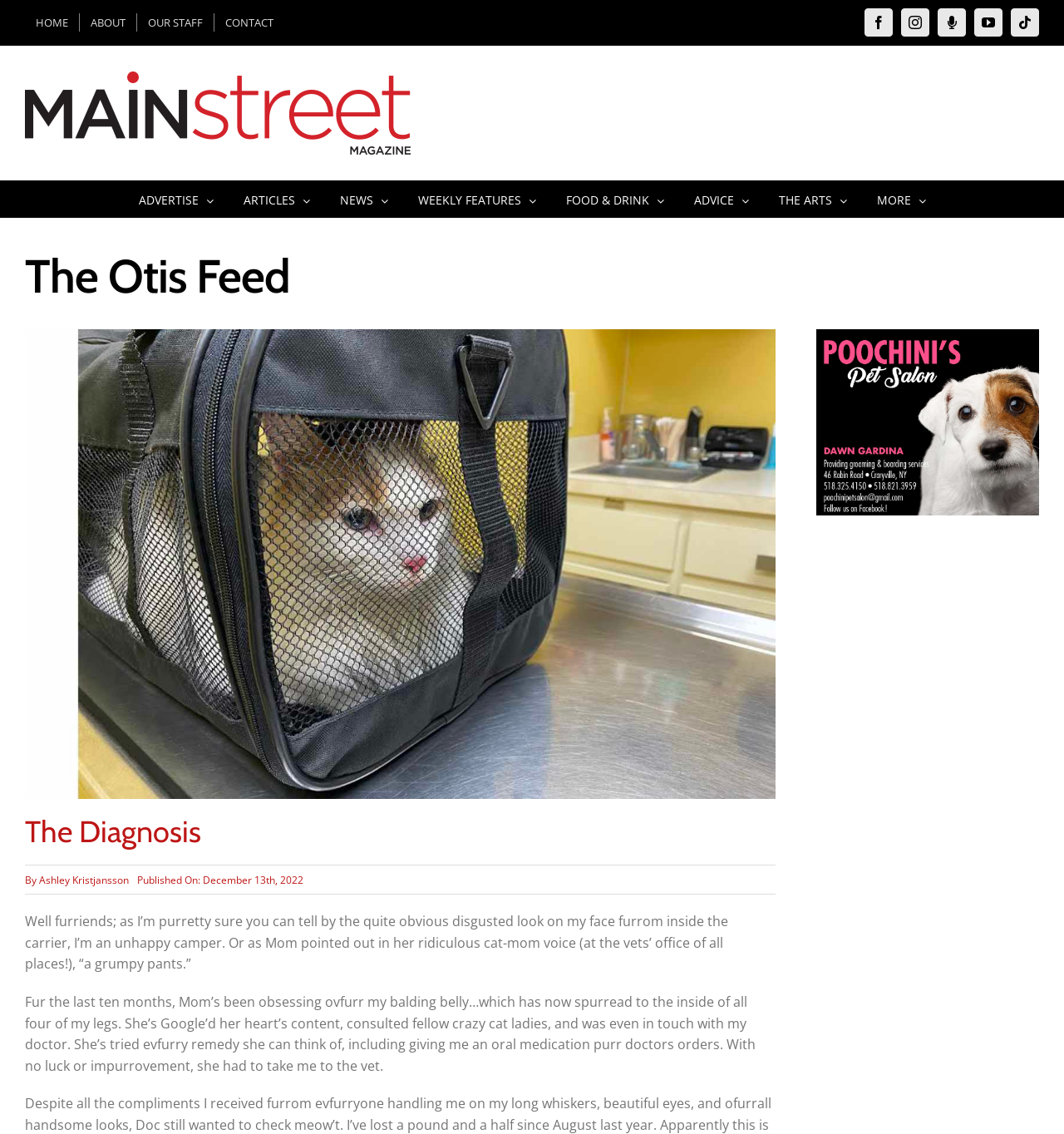With reference to the image, please provide a detailed answer to the following question: Who is the author of the article?

I determined the author by looking at the link with the text 'Ashley Kristjansson' which is preceded by the text 'By'.